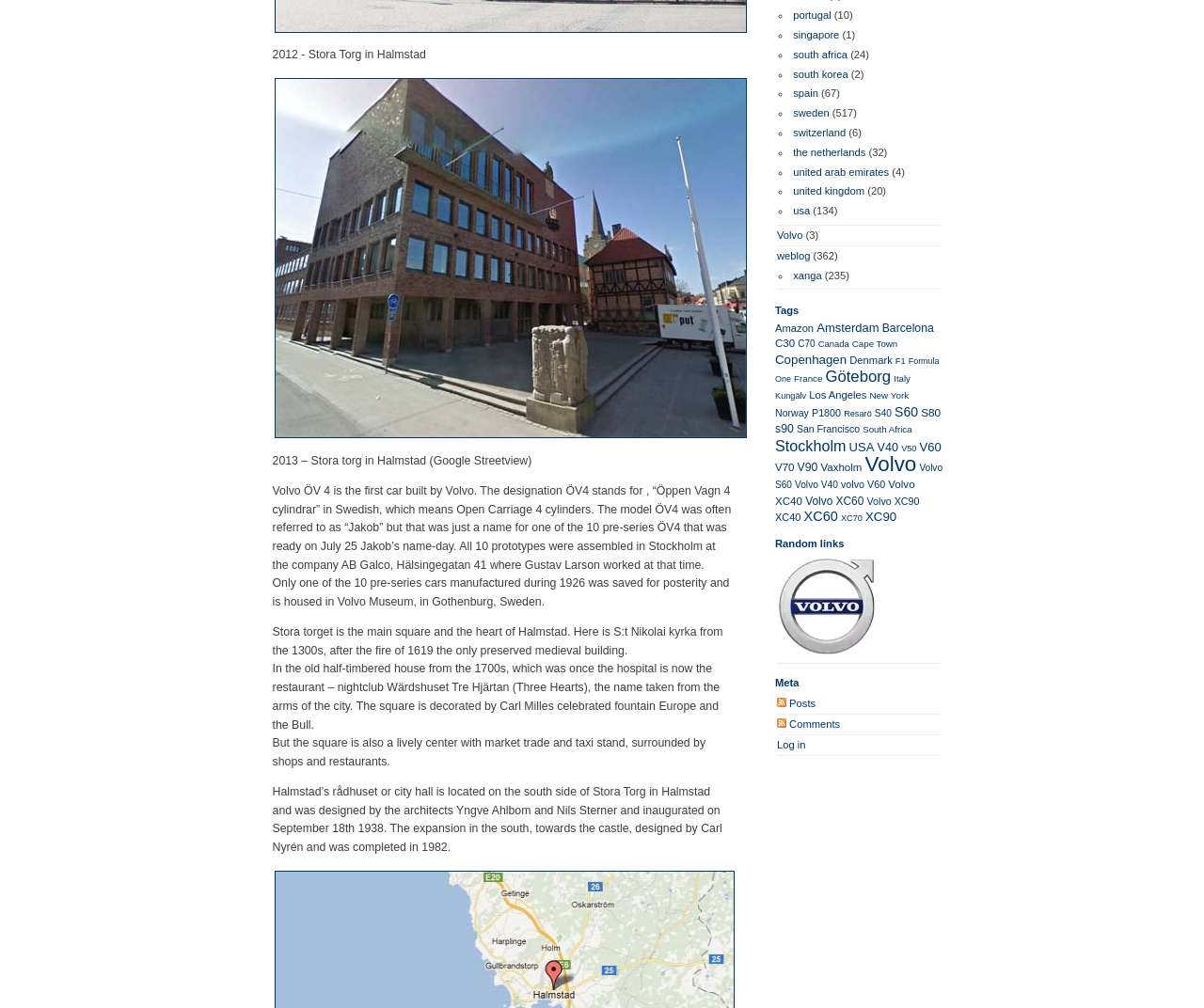Identify the coordinates of the bounding box for the element described below: "alt="Volvo Car Sweden"". Return the coordinates as four float numbers between 0 and 1: [left, top, right, bottom].

[0.645, 0.642, 0.728, 0.653]